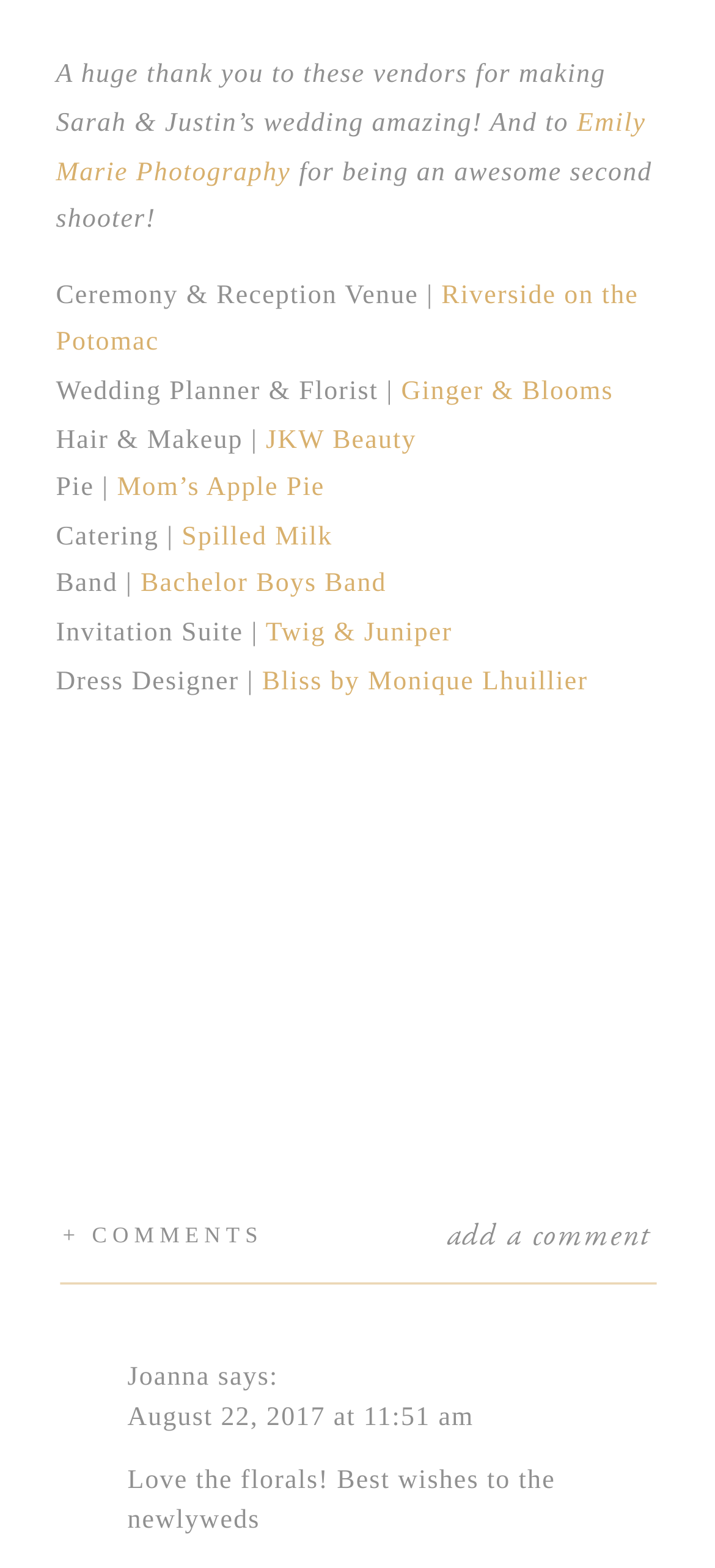Locate the bounding box coordinates of the element's region that should be clicked to carry out the following instruction: "Click the 'SIGN UP NOW' link". The coordinates need to be four float numbers between 0 and 1, i.e., [left, top, right, bottom].

None